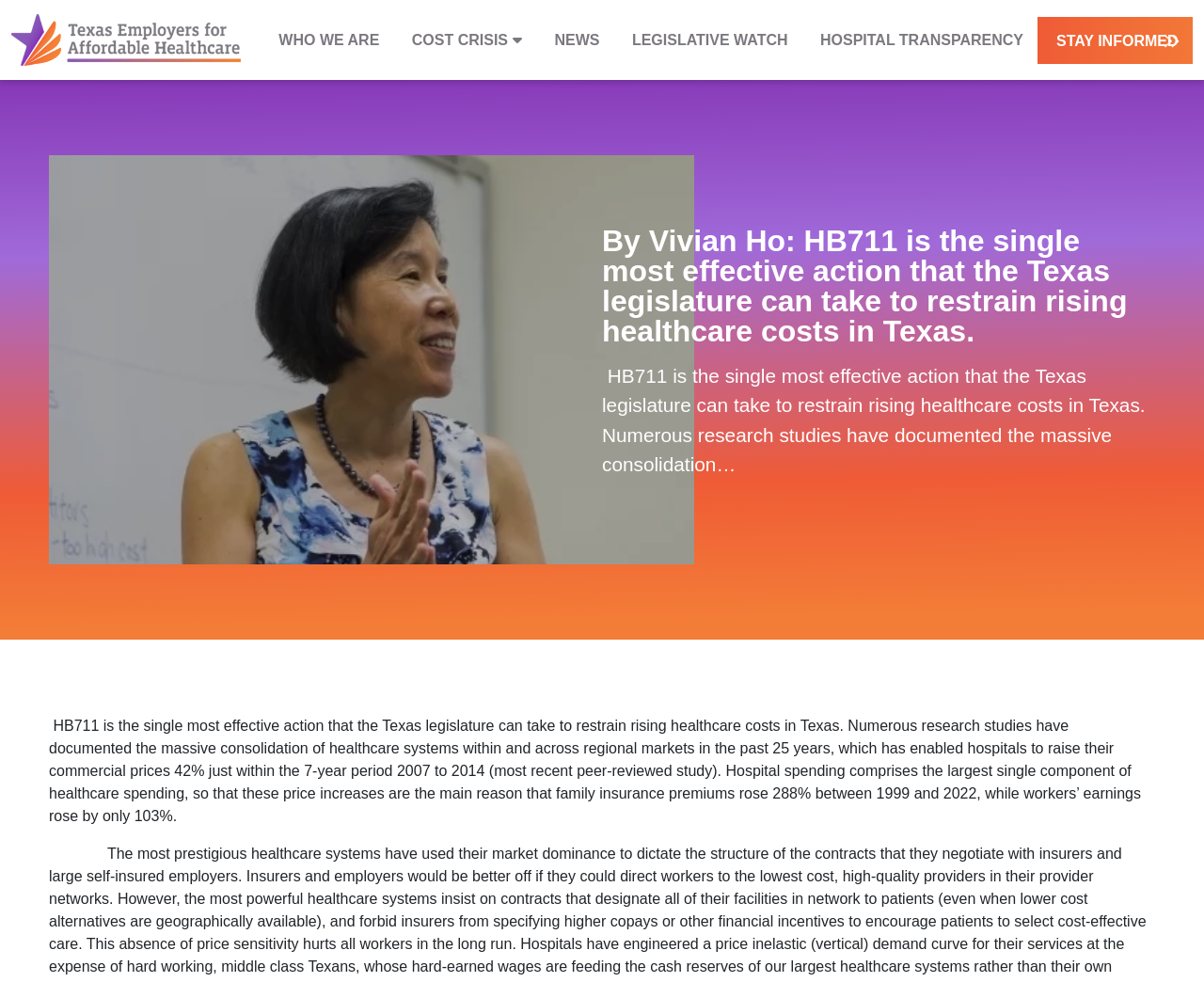Give a short answer to this question using one word or a phrase:
What is HB711?

A legislative action